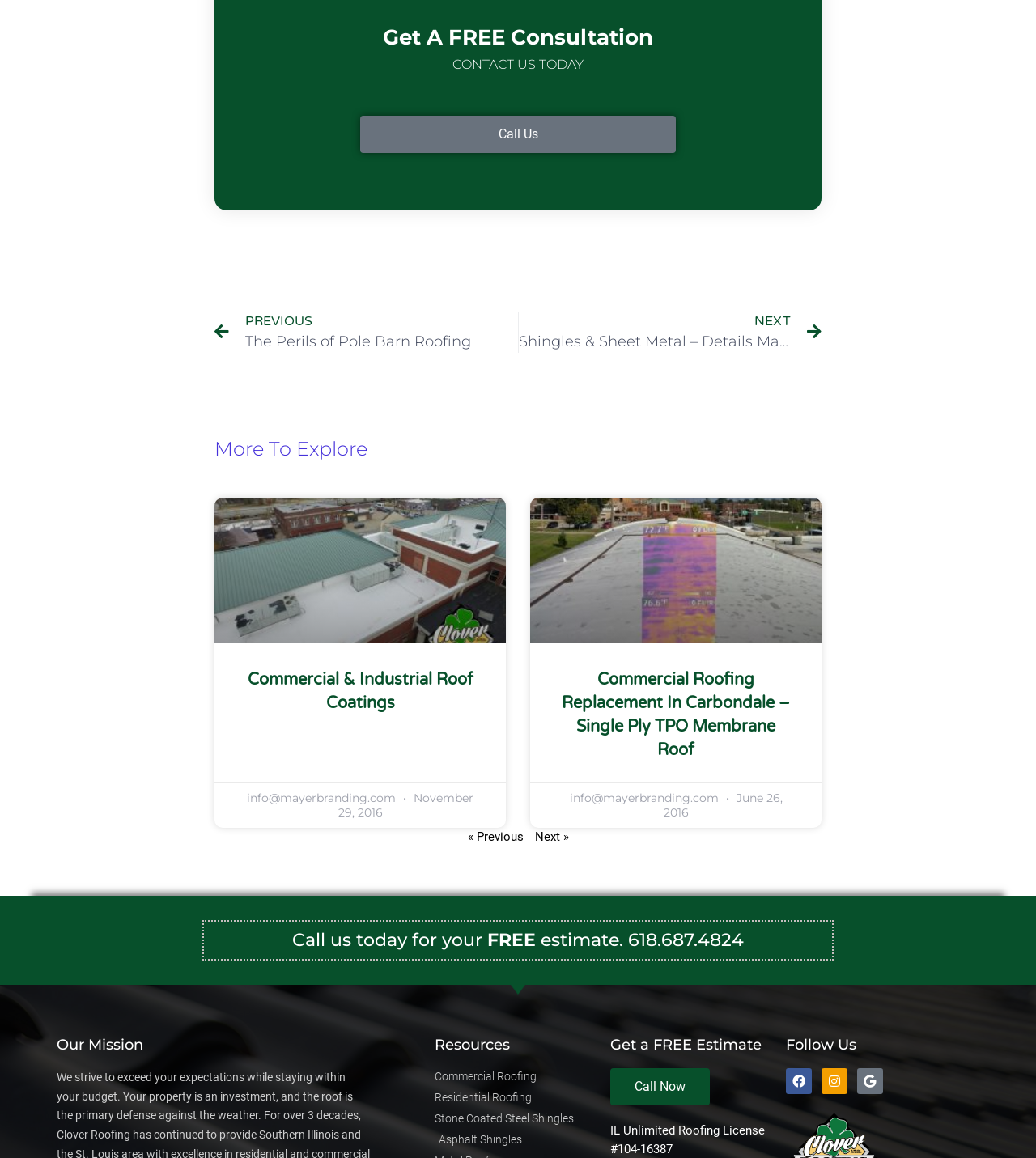Find the bounding box coordinates for the HTML element specified by: "Stone Coated Steel Shingles".

[0.42, 0.959, 0.589, 0.973]